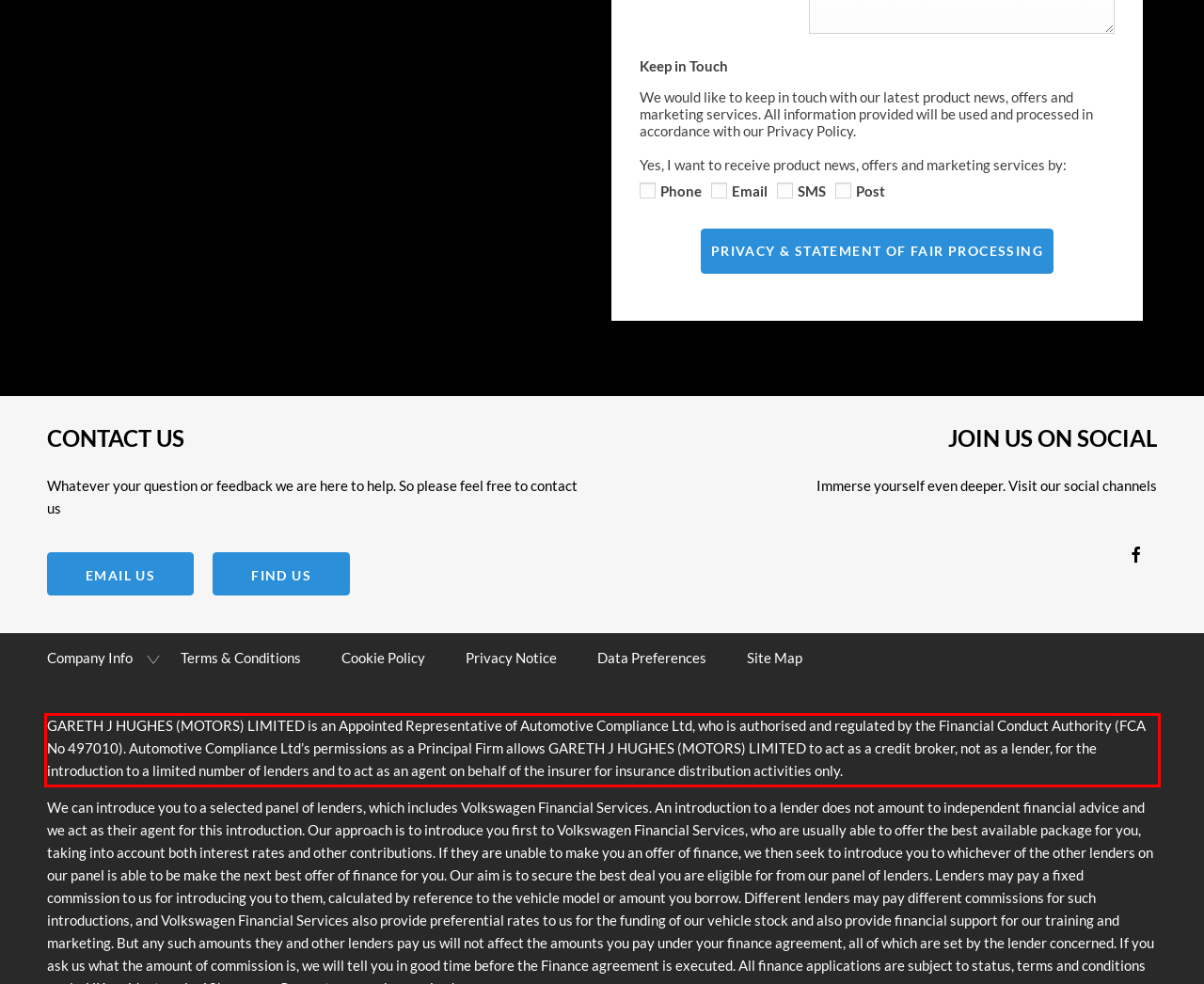Please examine the webpage screenshot containing a red bounding box and use OCR to recognize and output the text inside the red bounding box.

GARETH J HUGHES (MOTORS) LIMITED is an Appointed Representative of Automotive Compliance Ltd, who is authorised and regulated by the Financial Conduct Authority (FCA No 497010). Automotive Compliance Ltd’s permissions as a Principal Firm allows GARETH J HUGHES (MOTORS) LIMITED to act as a credit broker, not as a lender, for the introduction to a limited number of lenders and to act as an agent on behalf of the insurer for insurance distribution activities only.